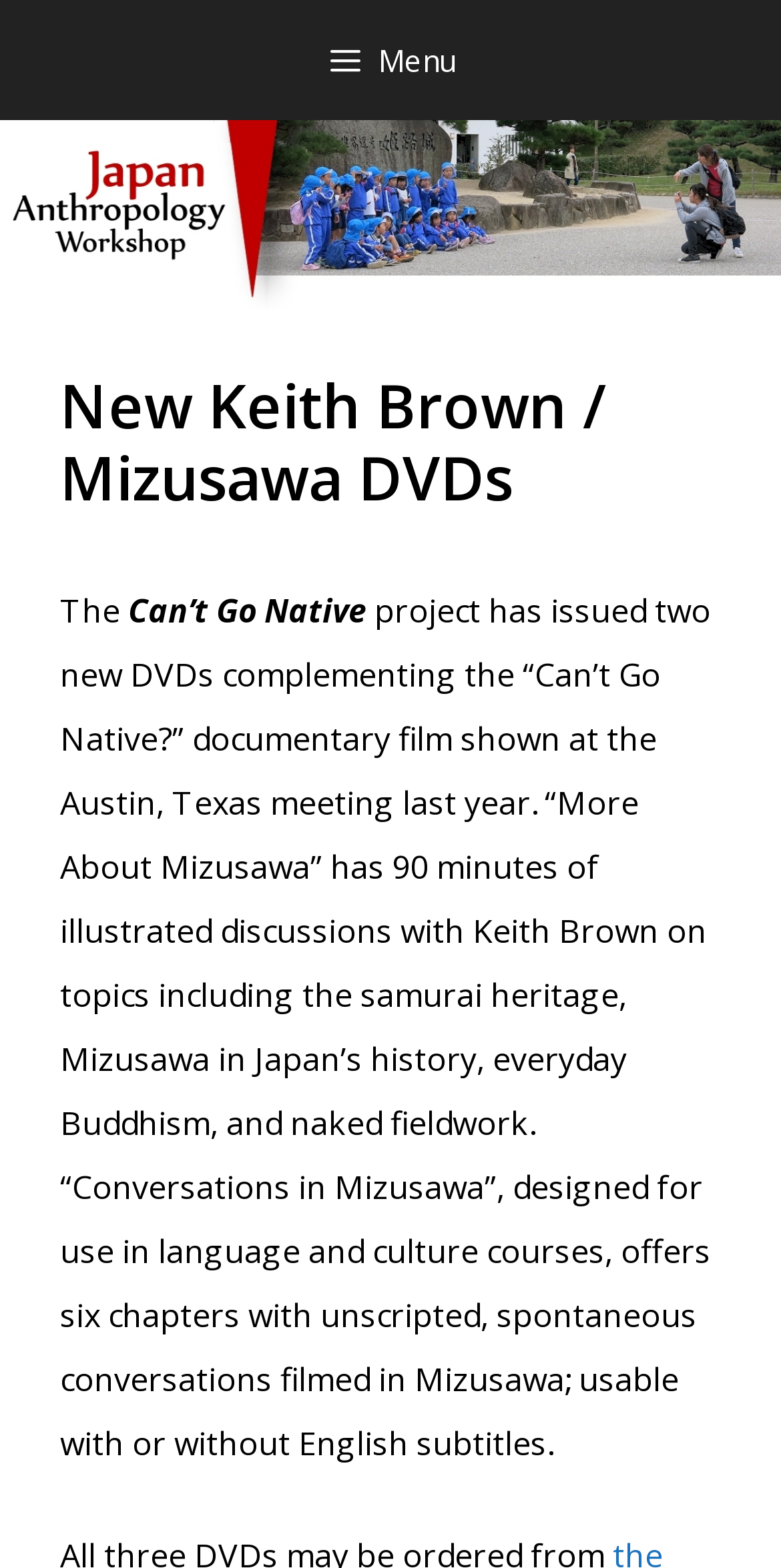How many minutes of illustrated discussions are in the 'More About Mizusawa' DVD?
Answer the question using a single word or phrase, according to the image.

90 minutes